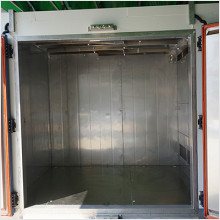What is the purpose of the chamber?
Based on the screenshot, respond with a single word or phrase.

testing products